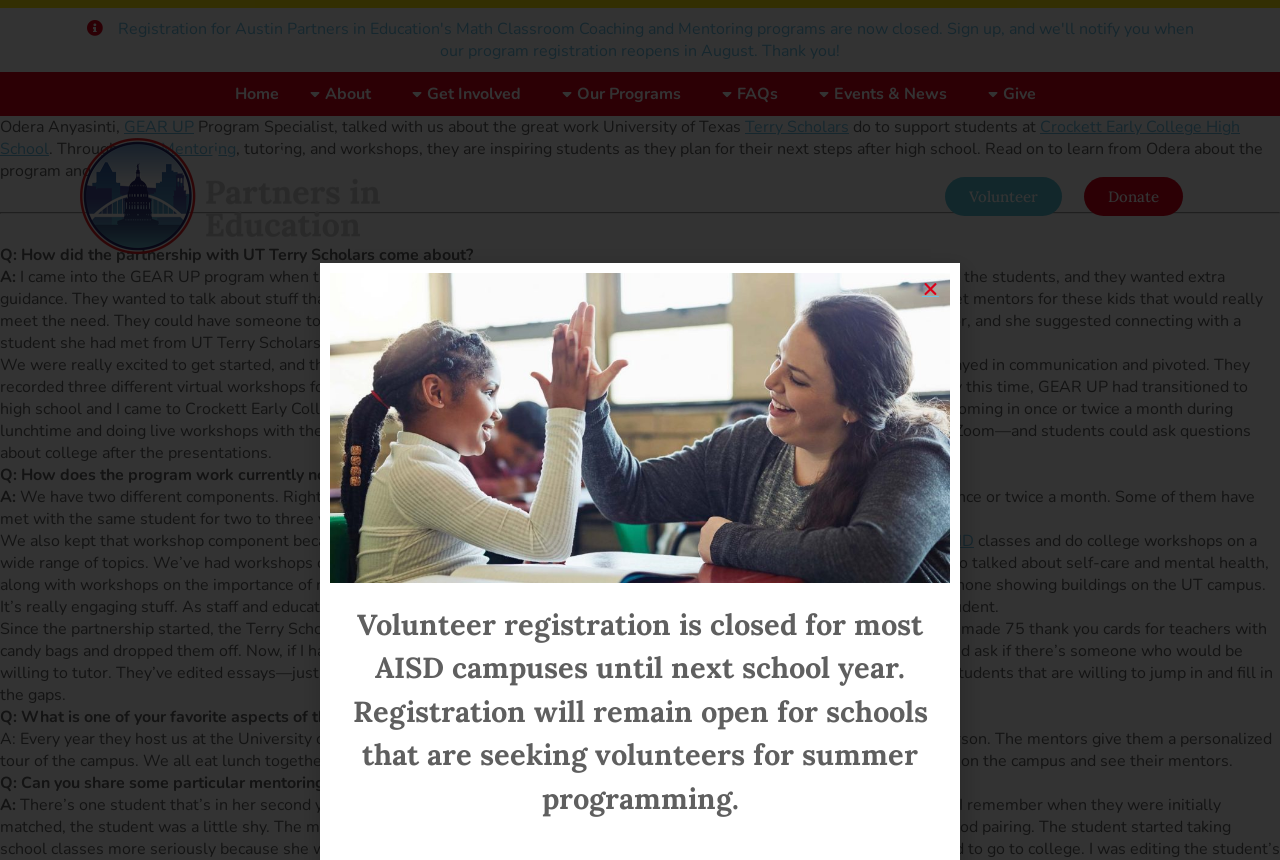What is the name of the college that the Terry Scholars are from?
Answer the question with detailed information derived from the image.

The name of the college can be found in the static text element with the text 'University of Texas Terry Scholars' which mentions the college that the Terry Scholars are from.